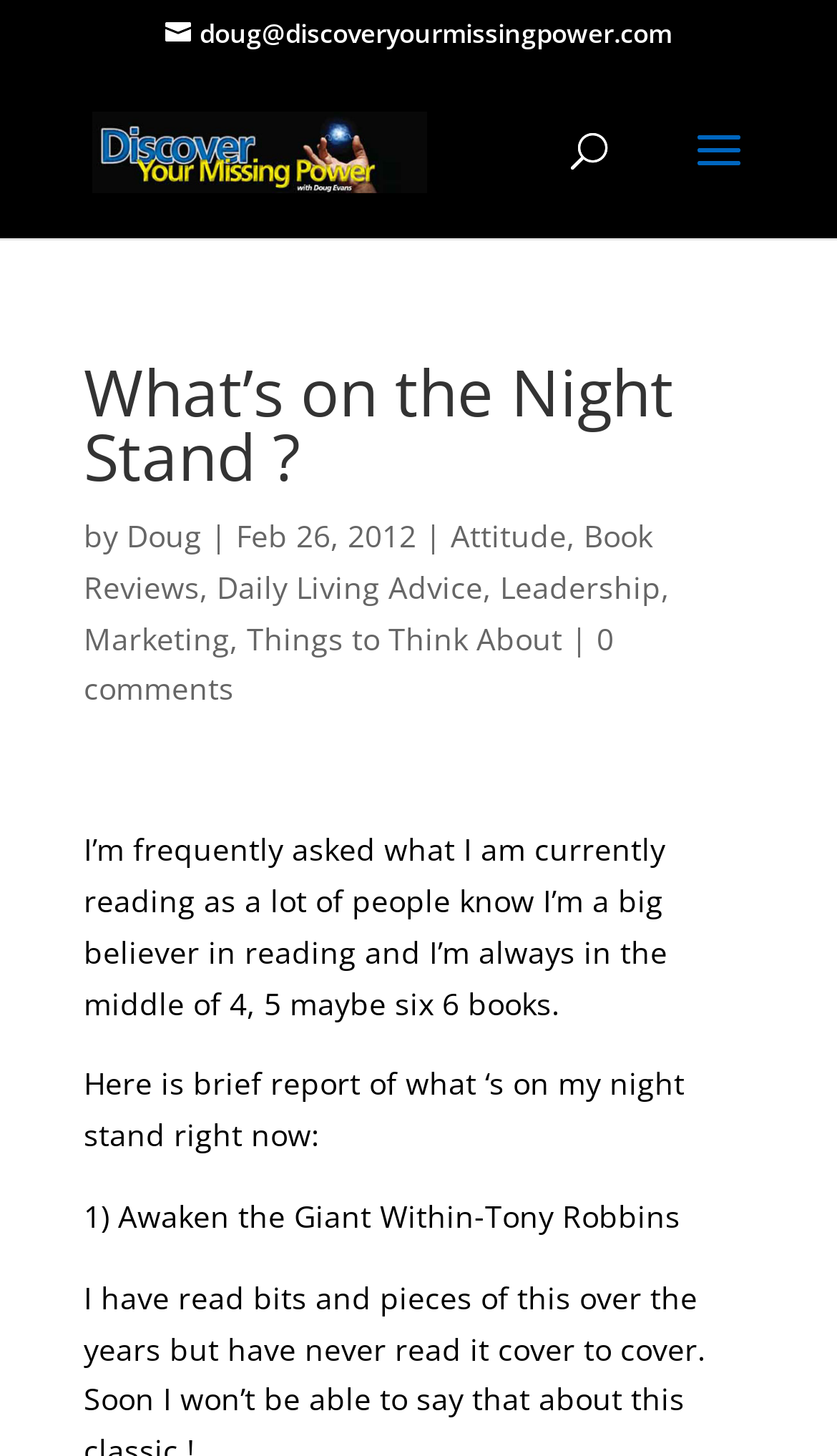Examine the image and give a thorough answer to the following question:
How many books is the author currently reading?

The author mentions that they are always in the middle of 4, 5 maybe six books, indicating that the exact number is not fixed but it's between 4 and 6.